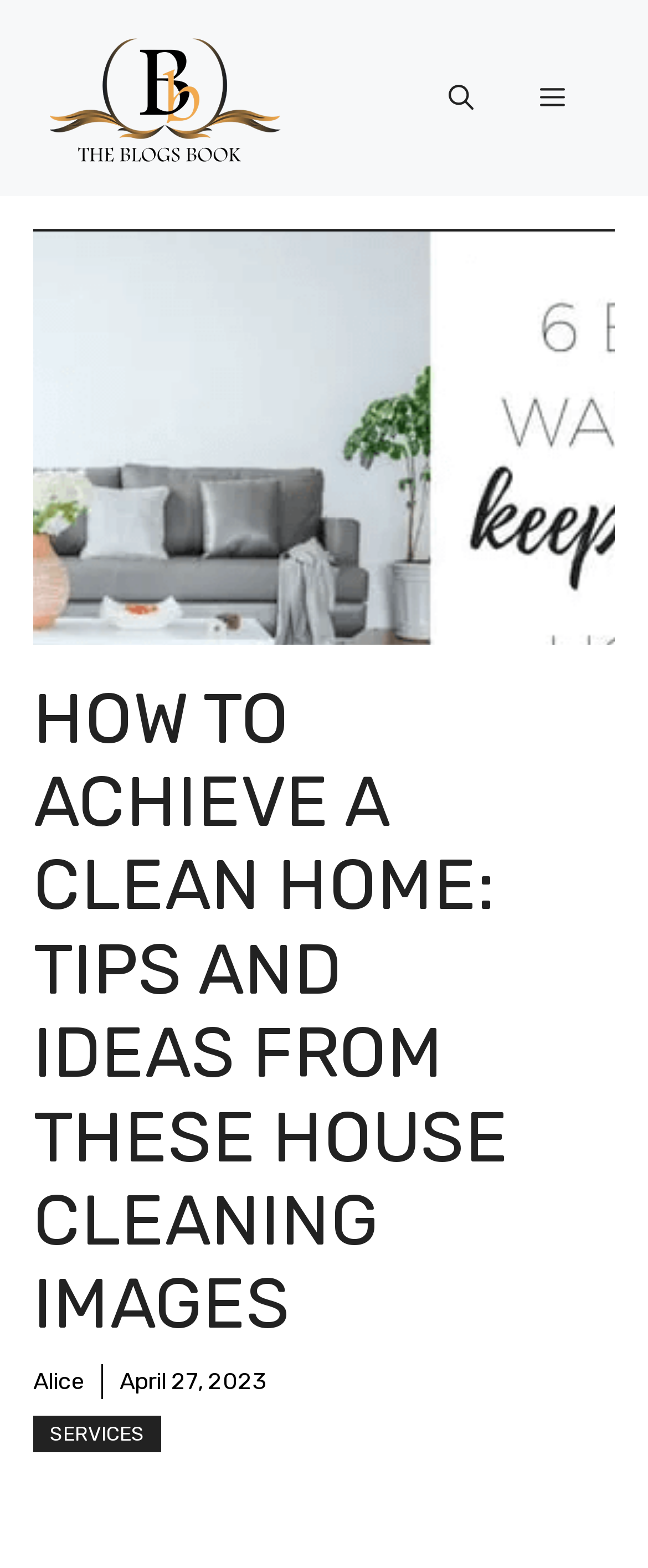When was the article published?
Look at the image and respond with a one-word or short phrase answer.

April 27, 2023